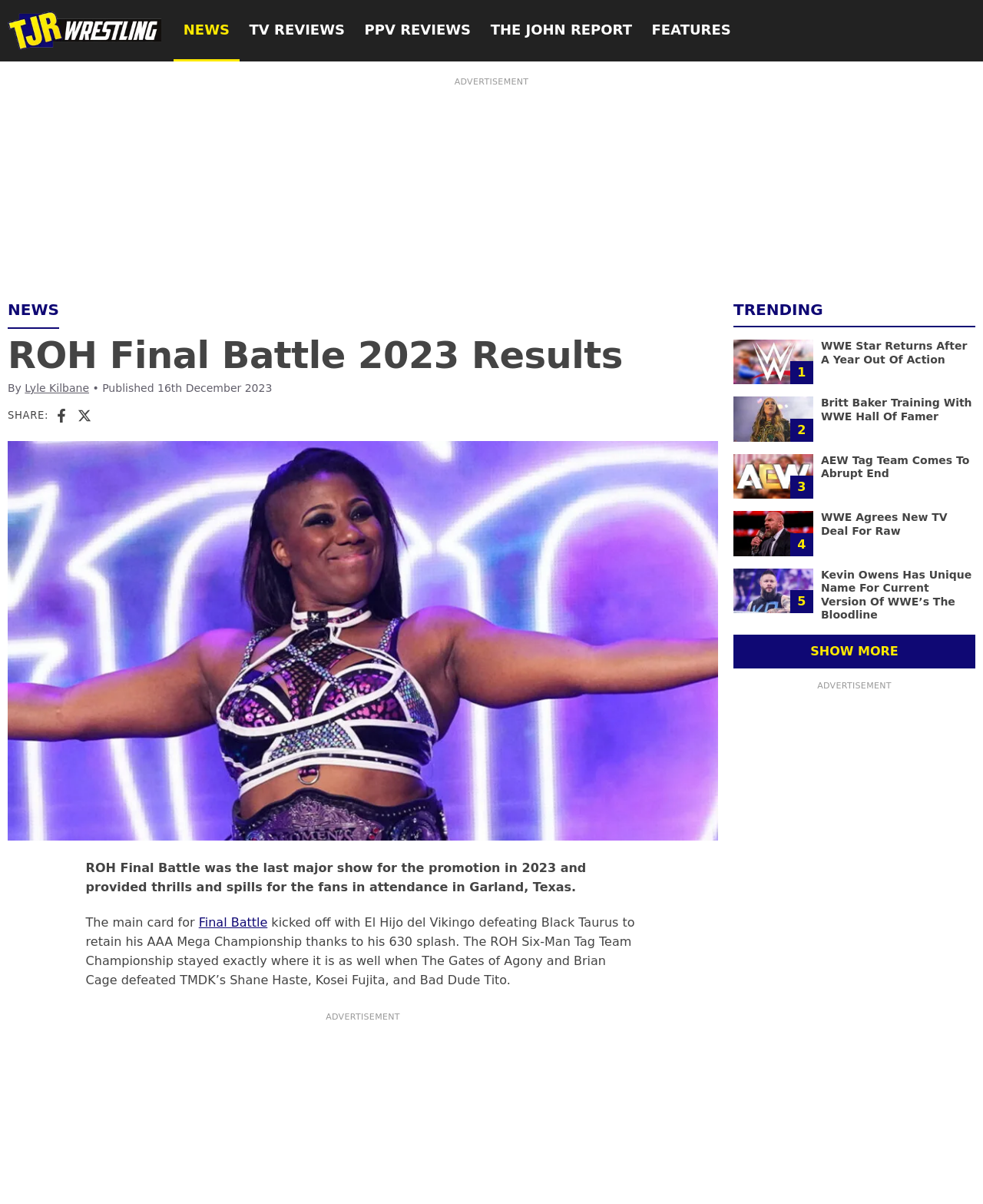Detail the features and information presented on the webpage.

The webpage is about ROH Final Battle 2023 Results, with a focus on the wrestling event that took place in Garland, Texas. At the top, there is a navigation menu with links to "NEWS", "TV REVIEWS", "PPV REVIEWS", "THE JOHN REPORT", and "FEATURES". Below the navigation menu, there is a header section with the title "ROH Final Battle 2023 Results" and a subheading "By Lyle Kilbane" with the publication date "16th December 2023". 

To the right of the header section, there are social media sharing links for Facebook and X. Below the header section, there is a large image of Athena, the ROH Women's Champion. 

The main content of the webpage is a news article about the ROH Final Battle event, which summarizes the results of the matches, including the retention of the AAA Mega Championship by El Hijo del Vikingo and the ROH Six-Man Tag Team Championship by The Gates of Agony and Brian Cage.

On the right side of the webpage, there is a "TRENDING" section with four news articles, each with an image and a heading. The articles are about WWE star returns after a year out of action, Britt Baker training with a WWE Hall of Famer, AEW tag team coming to an abrupt end, and WWE agreeing to a new TV deal for Raw. Each article has a link to read more. Below the trending section, there is a "SHOW MORE" button to expand the list of trending stories.